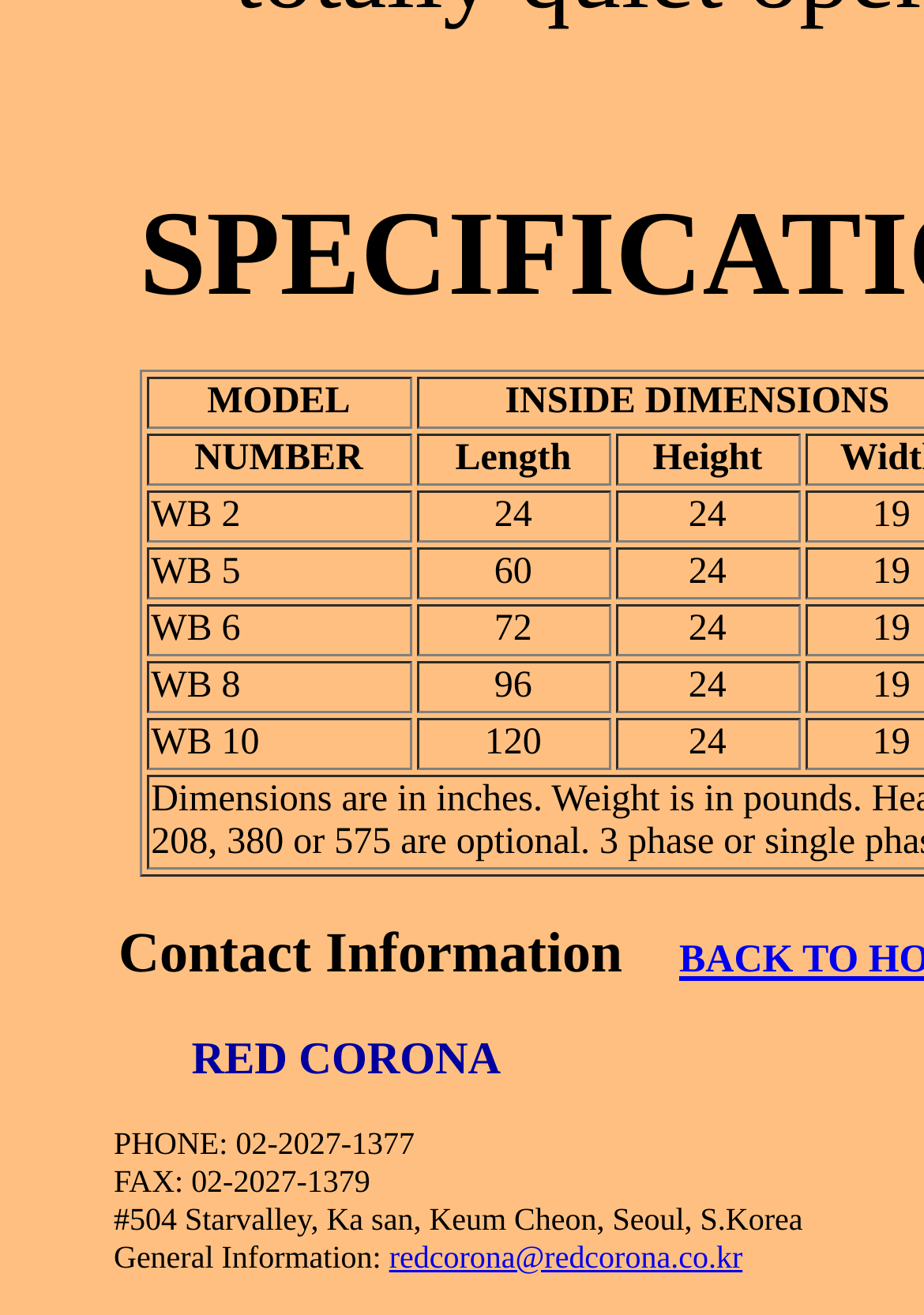What is the model of the first item in the grid?
Based on the visual information, provide a detailed and comprehensive answer.

By examining the grid structure, I found that the first item is located in the first row and first column, and its model is specified as 'WB 2'.